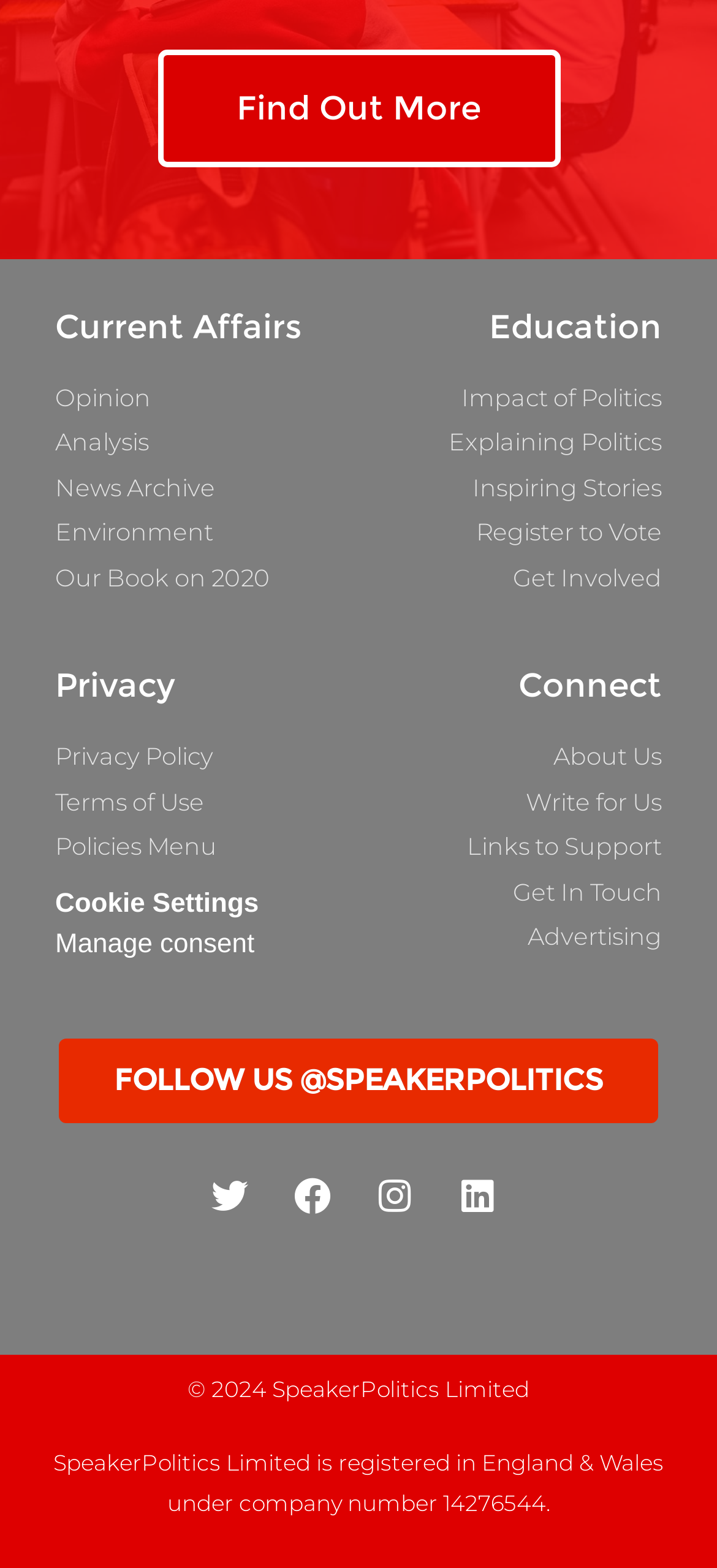Locate the bounding box coordinates of the UI element described by: "Write for Us". Provide the coordinates as four float numbers between 0 and 1, formatted as [left, top, right, bottom].

[0.513, 0.5, 0.923, 0.523]